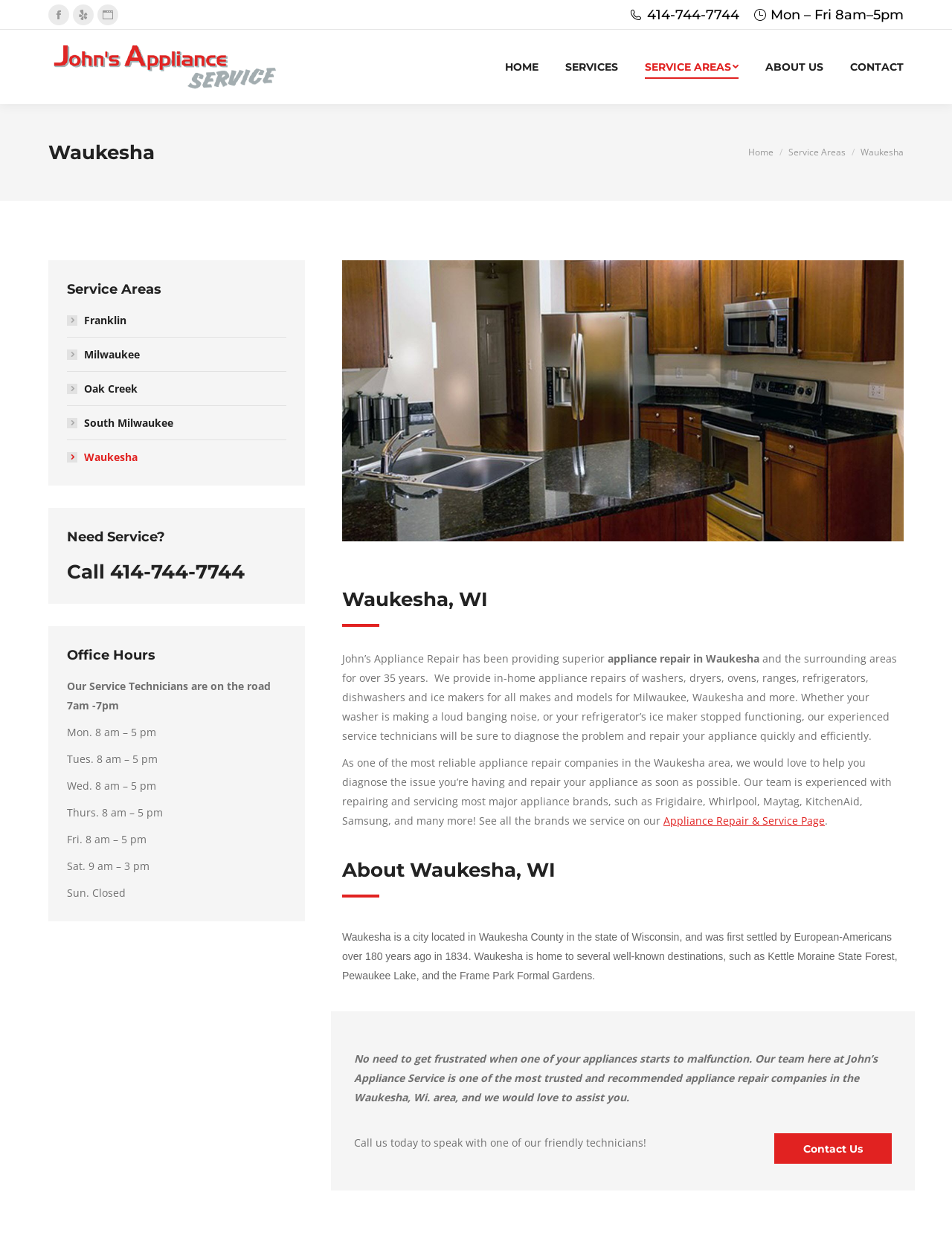Predict the bounding box coordinates of the area that should be clicked to accomplish the following instruction: "Go to the top of the page". The bounding box coordinates should consist of four float numbers between 0 and 1, i.e., [left, top, right, bottom].

[0.961, 0.732, 0.992, 0.756]